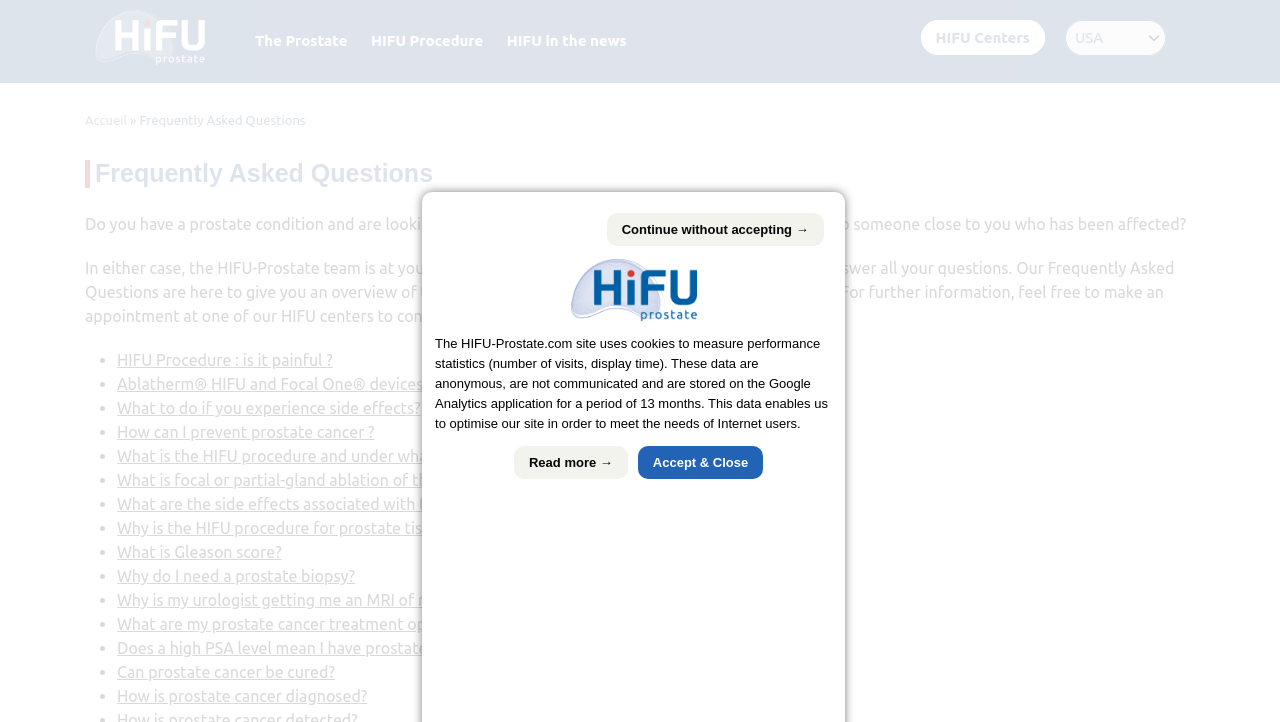Please provide a detailed answer to the question below by examining the image:
What is the name of the device mentioned on the webpage?

The webpage mentions 'Ablatherm HIFU and Focal One devices' in one of the links, indicating that Ablatherm is a device related to the HIFU procedure.